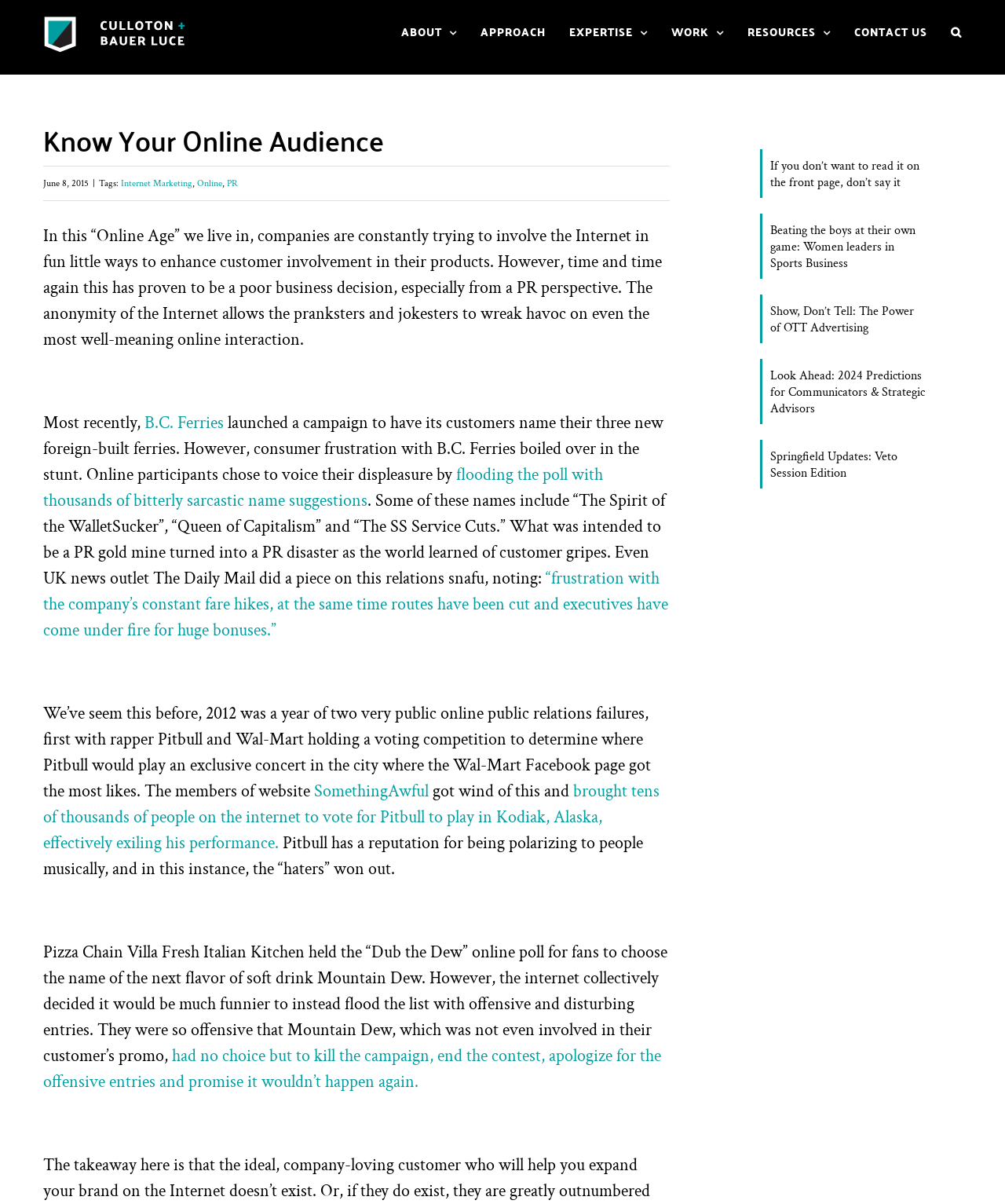What is the name of the rapper involved in a voting competition with Wal-Mart?
Offer a detailed and full explanation in response to the question.

I found this answer by reading the article and identifying the rapper mentioned in the context of a voting competition with Wal-Mart. The relevant sentence is 'first with rapper Pitbull and Wal-Mart holding a voting competition to determine where Pitbull would play an exclusive concert in the city where the Wal-Mart Facebook page got the most likes.'